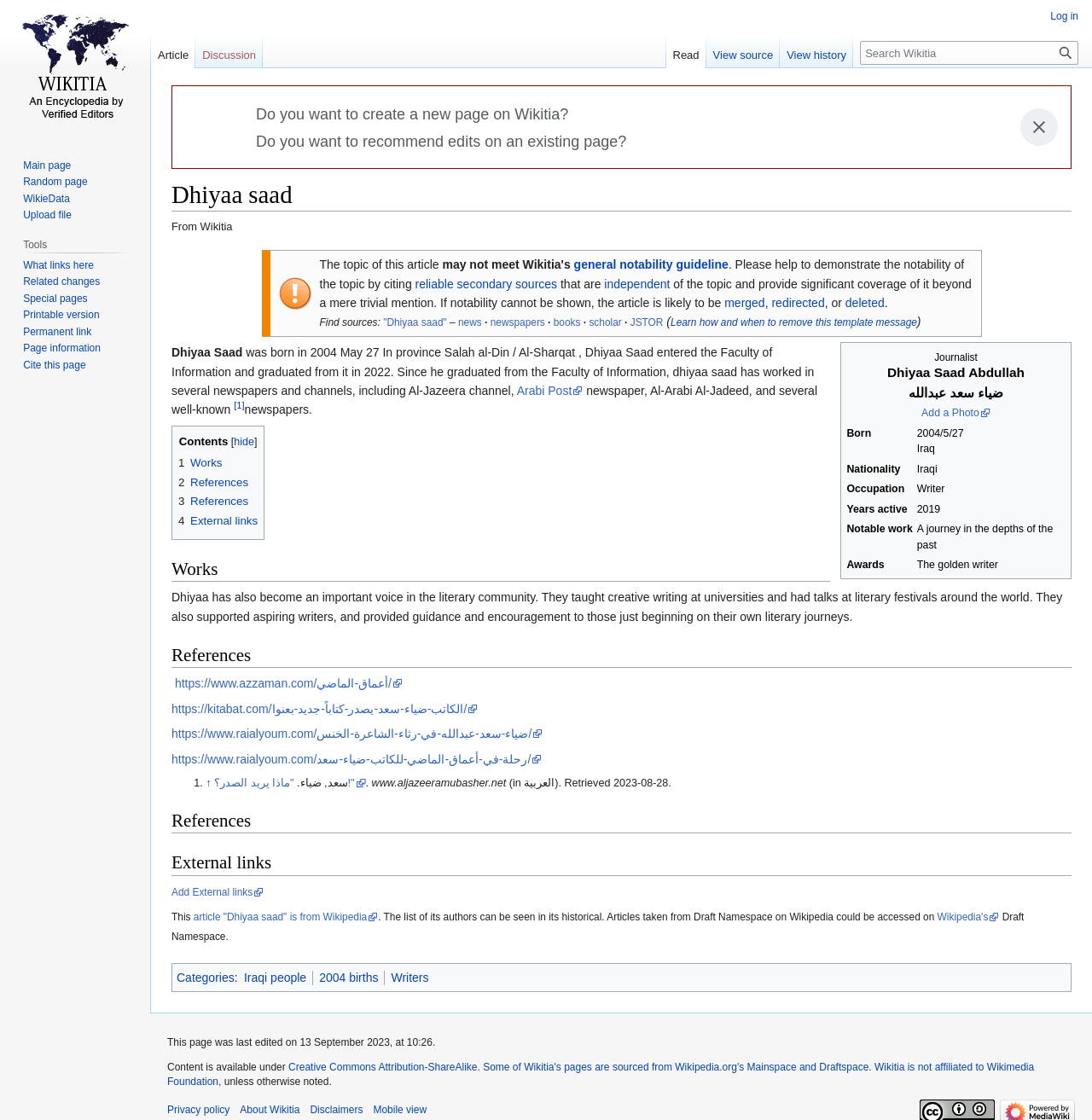Given the webpage screenshot, identify the bounding box of the UI element that matches this description: "alt="Powered by MediaWiki"".

[0.916, 0.987, 0.984, 0.998]